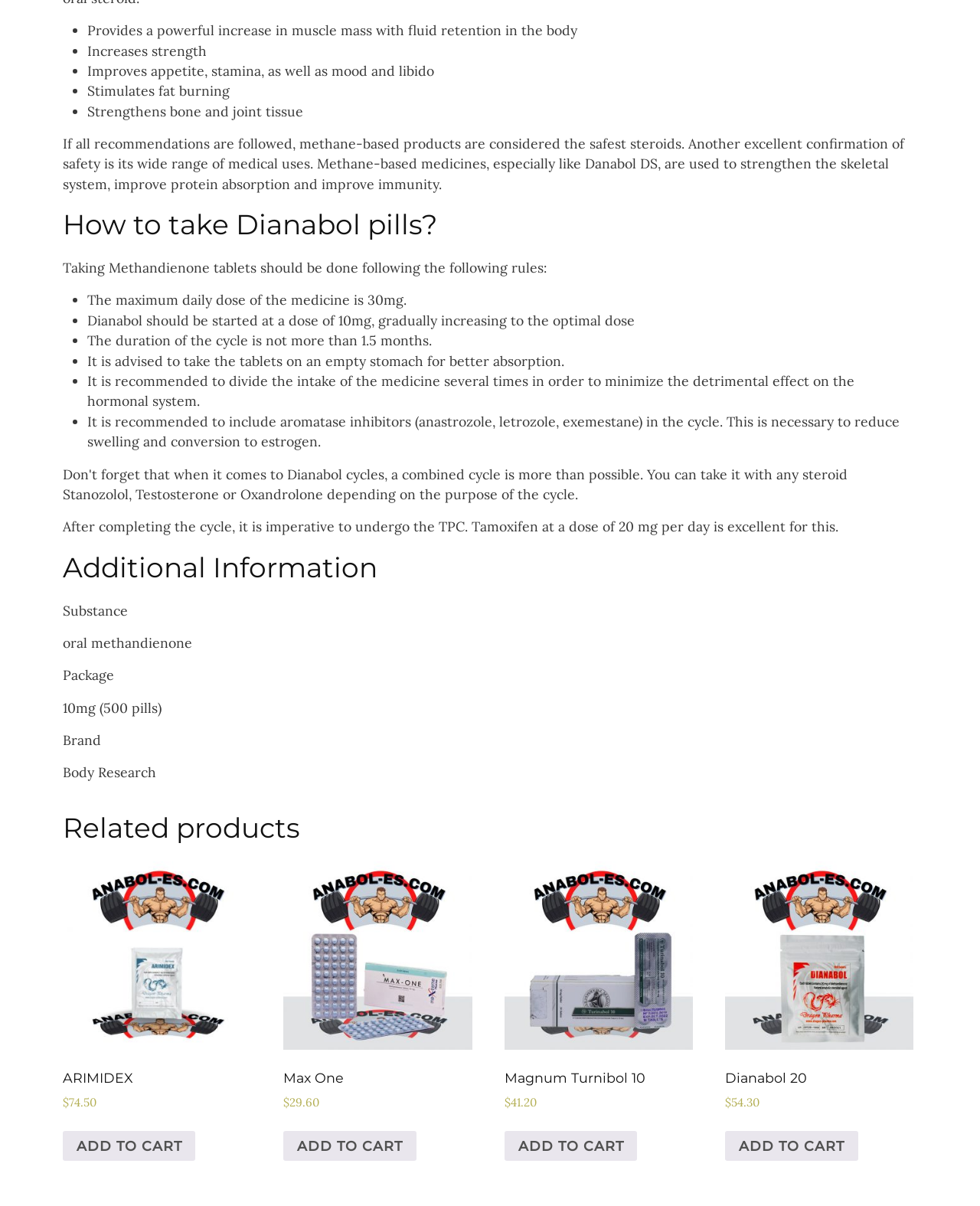Can you find the bounding box coordinates for the UI element given this description: "Magnum Turnibol 10 $41.20"? Provide the coordinates as four float numbers between 0 and 1: [left, top, right, bottom].

[0.515, 0.714, 0.707, 0.957]